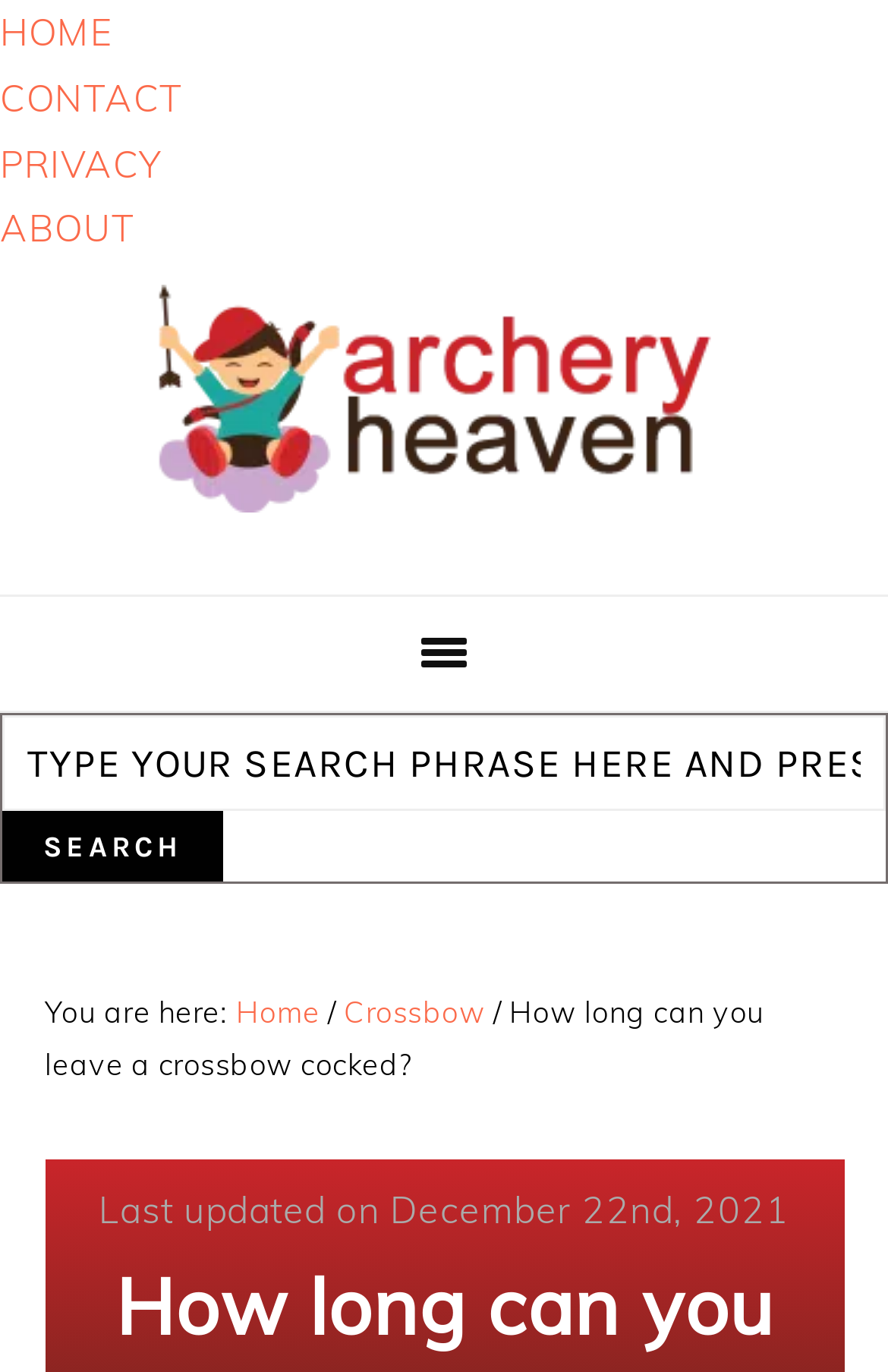Select the bounding box coordinates of the element I need to click to carry out the following instruction: "Explore Aerospace industry".

None